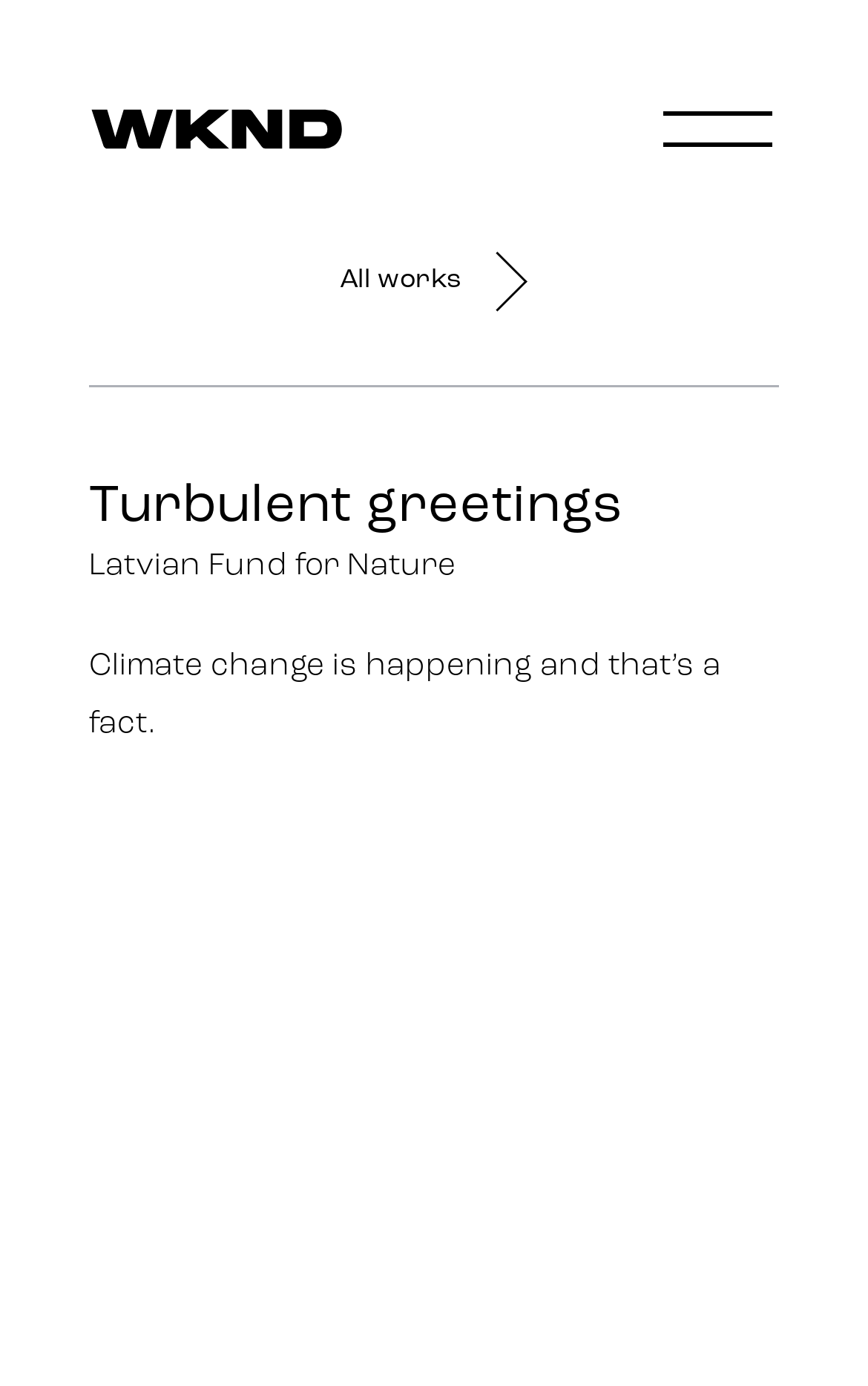Find the bounding box coordinates for the area you need to click to carry out the instruction: "Click on WKND". The coordinates should be four float numbers between 0 and 1, indicated as [left, top, right, bottom].

[0.0, 0.0, 0.423, 0.13]